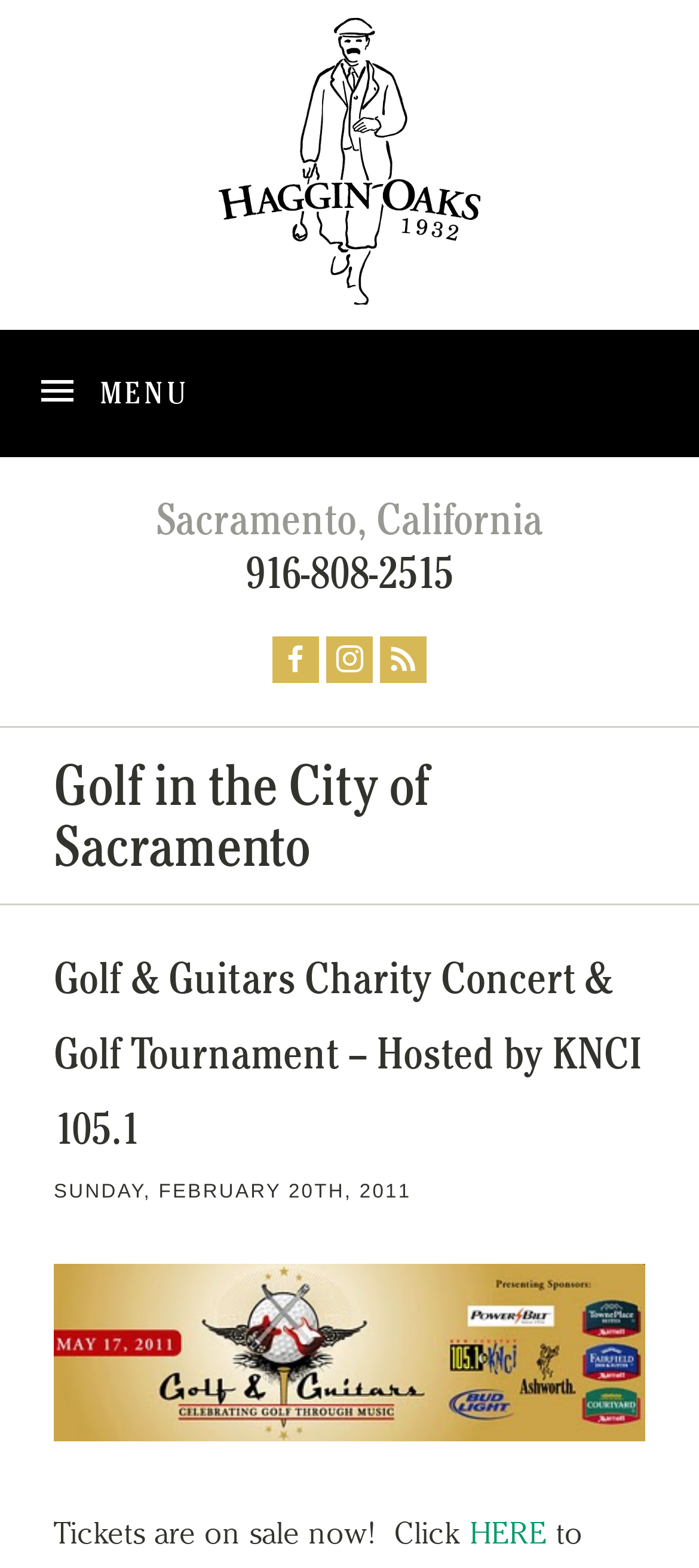Using the description: "HERE", determine the UI element's bounding box coordinates. Ensure the coordinates are in the format of four float numbers between 0 and 1, i.e., [left, top, right, bottom].

[0.672, 0.966, 0.782, 0.989]